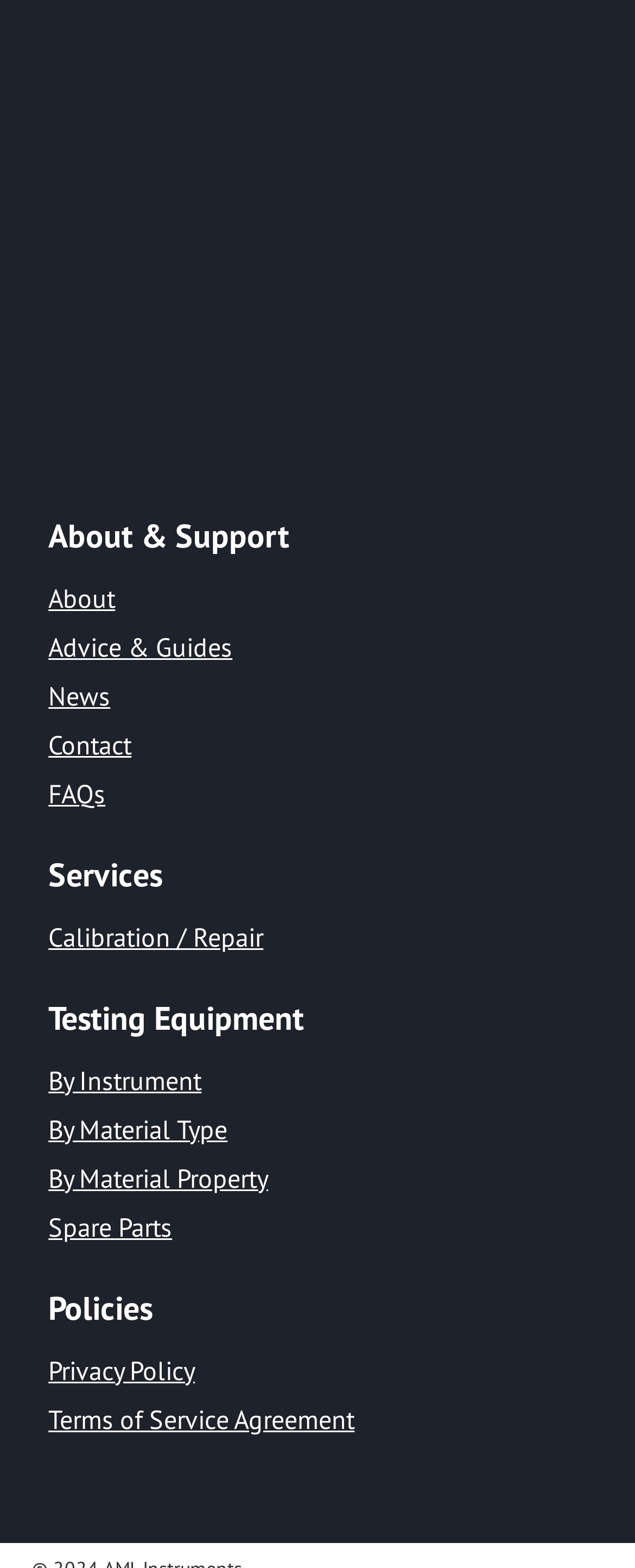Determine the bounding box coordinates of the clickable area required to perform the following instruction: "browse Testing Equipment". The coordinates should be represented as four float numbers between 0 and 1: [left, top, right, bottom].

[0.076, 0.636, 0.479, 0.663]